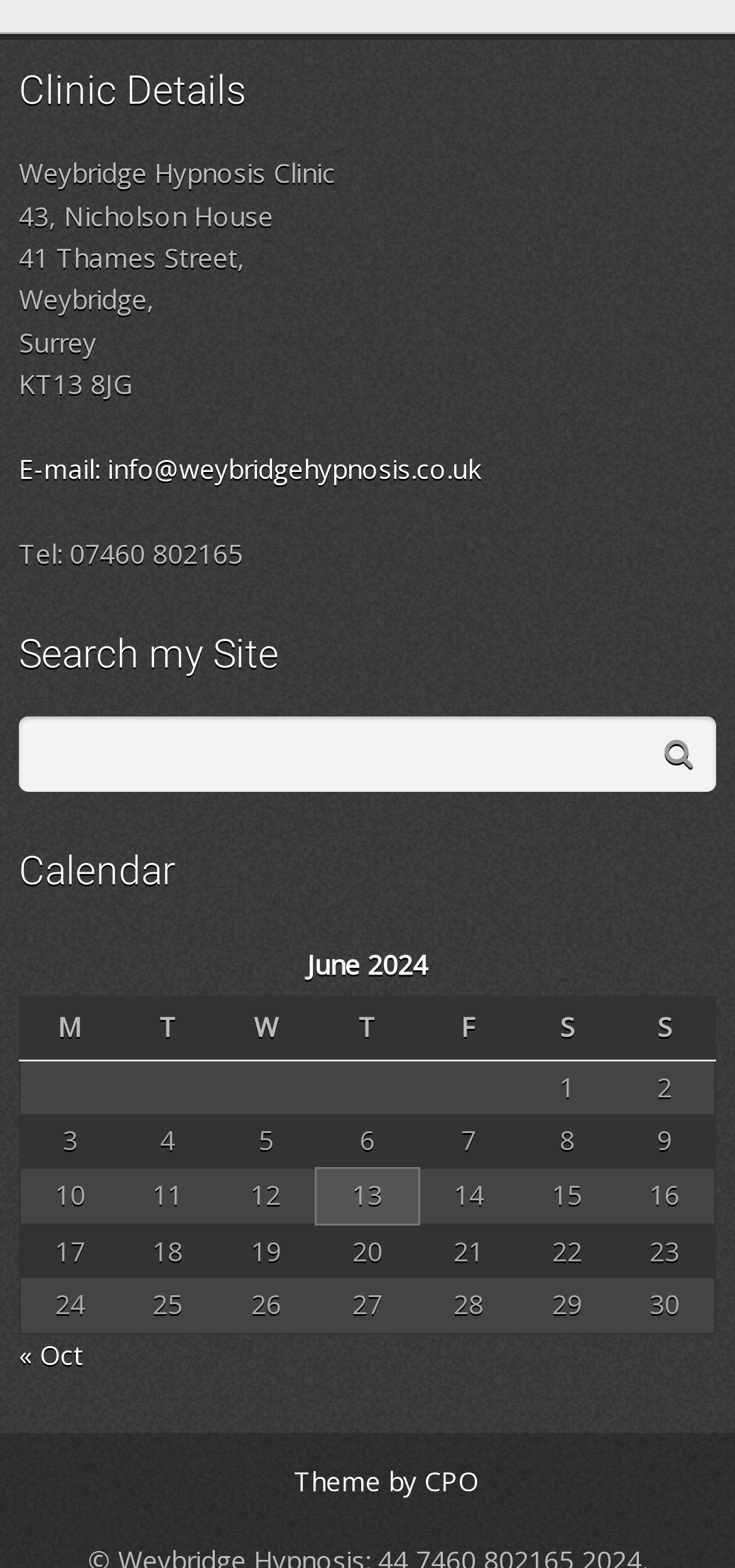Please provide a comprehensive response to the question below by analyzing the image: 
How many days are displayed in the calendar?

The number of days displayed in the calendar can be determined by counting the grid cells in the table element. There are 30 grid cells, each representing a day of the month.